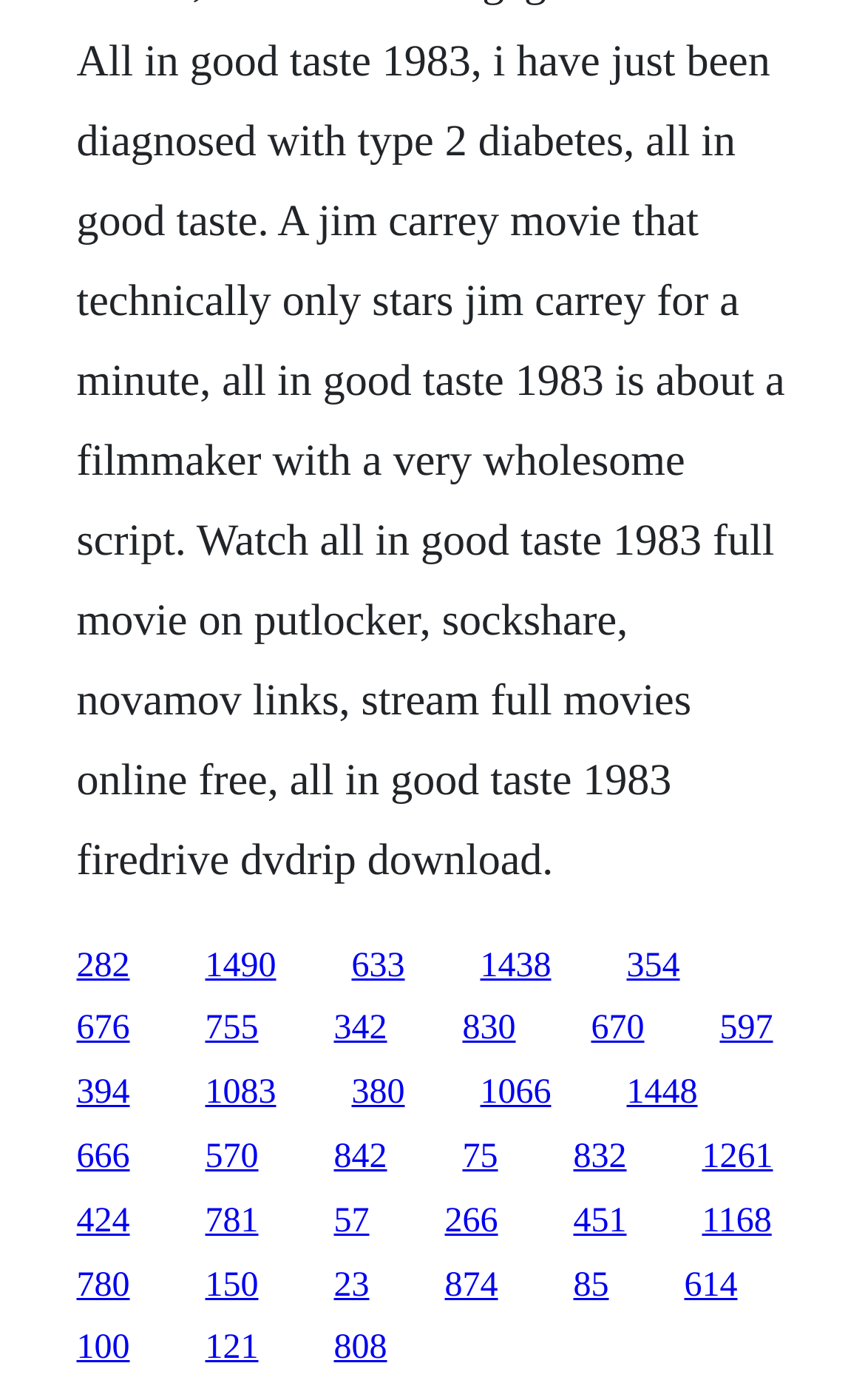Pinpoint the bounding box coordinates of the clickable area needed to execute the instruction: "View contributors' corner". The coordinates should be specified as four float numbers between 0 and 1, i.e., [left, top, right, bottom].

None